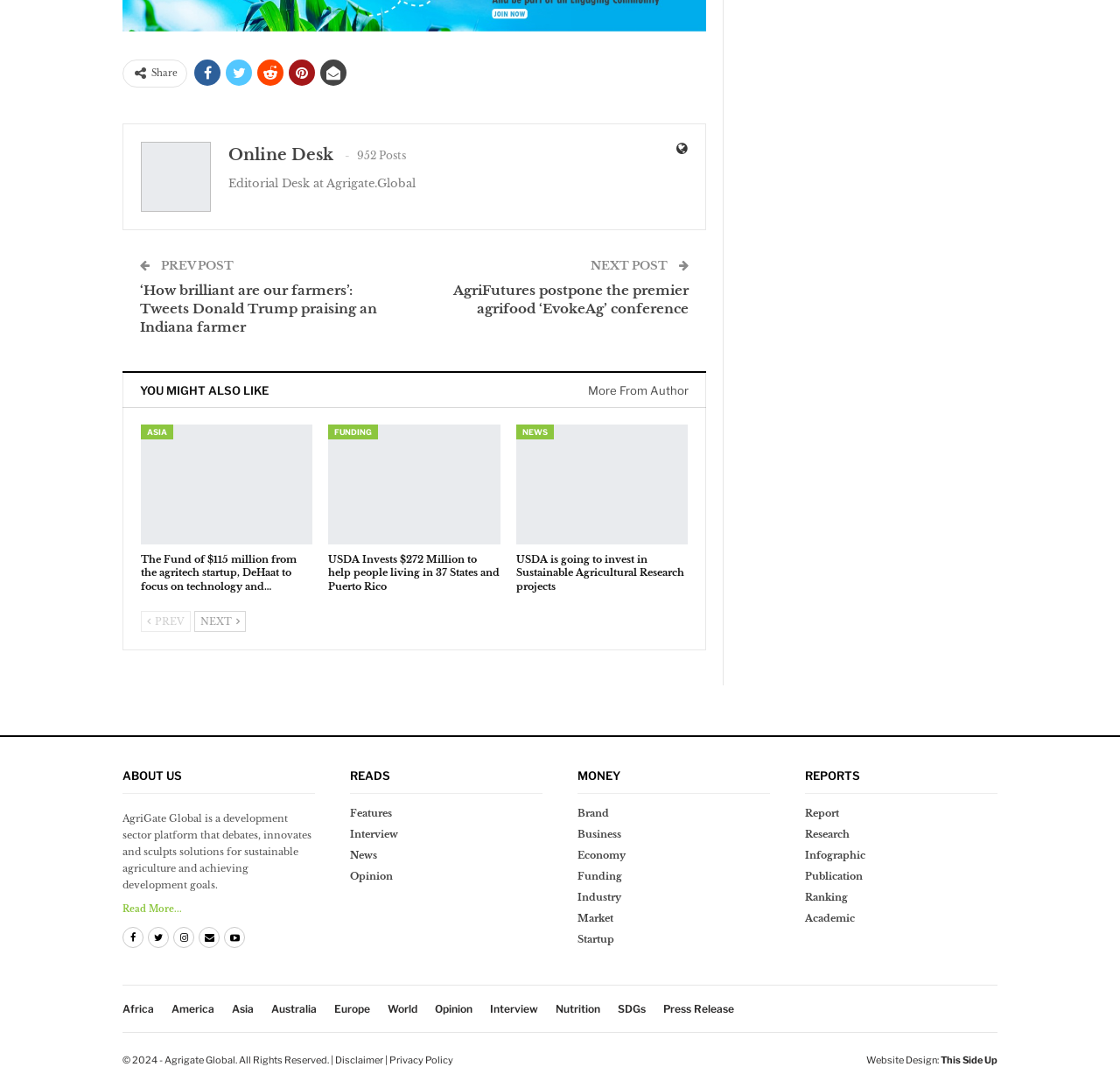Determine the bounding box for the described UI element: "Industry".

[0.516, 0.815, 0.688, 0.834]